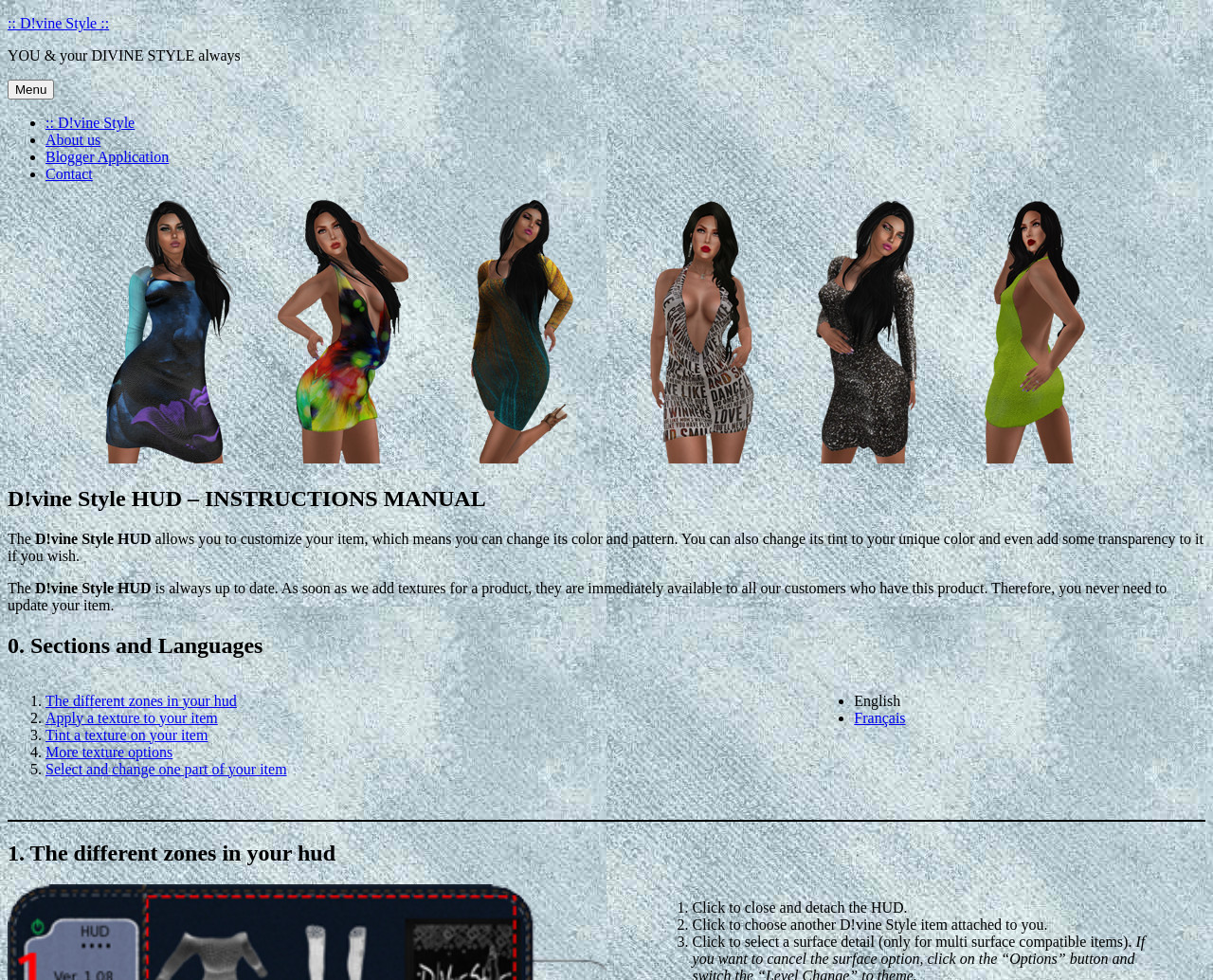Find the bounding box coordinates of the area to click in order to follow the instruction: "Go to 'About us' page".

[0.038, 0.134, 0.083, 0.151]